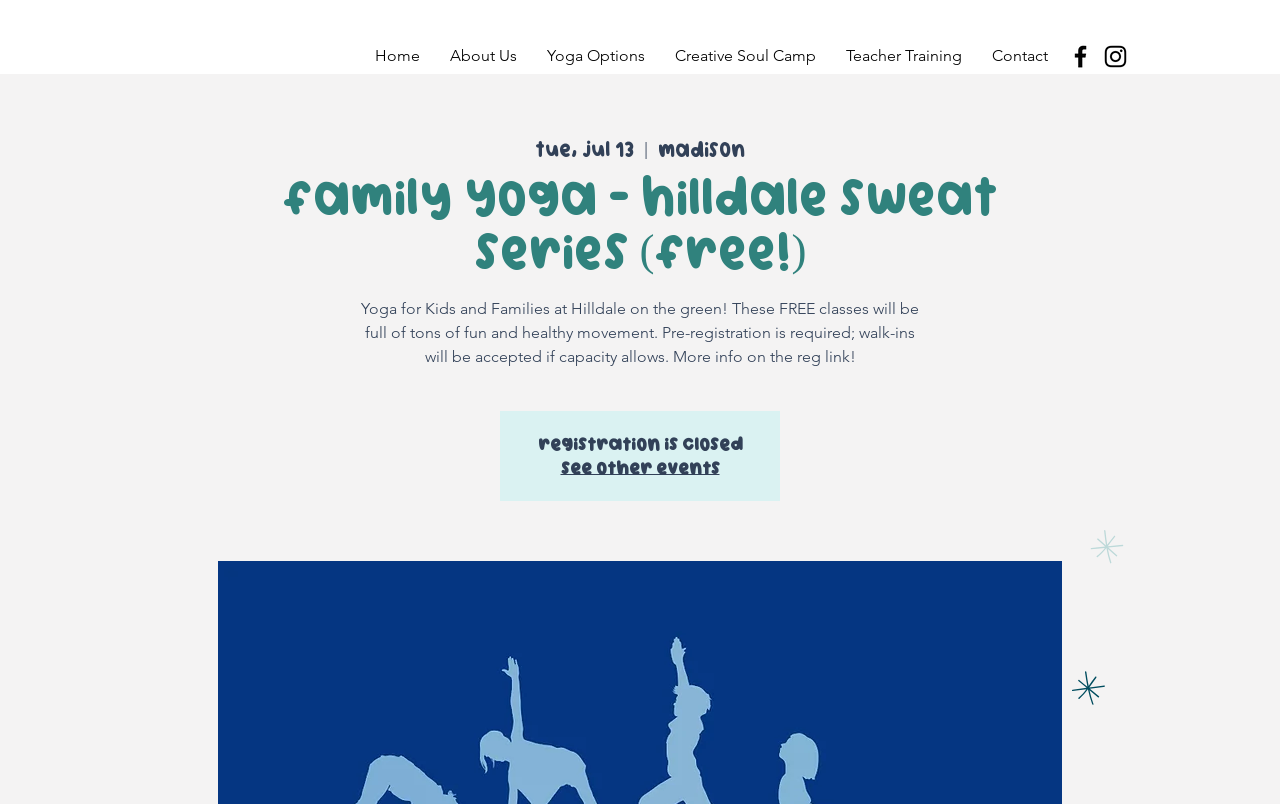What is required for the 'Family Yoga' event?
Utilize the information in the image to give a detailed answer to the question.

According to the webpage, pre-registration is required for the 'Family Yoga' event, although walk-ins may be accepted if capacity allows, as stated in the sentence 'Pre-registration is required; walk-ins will be accepted if capacity allows'.